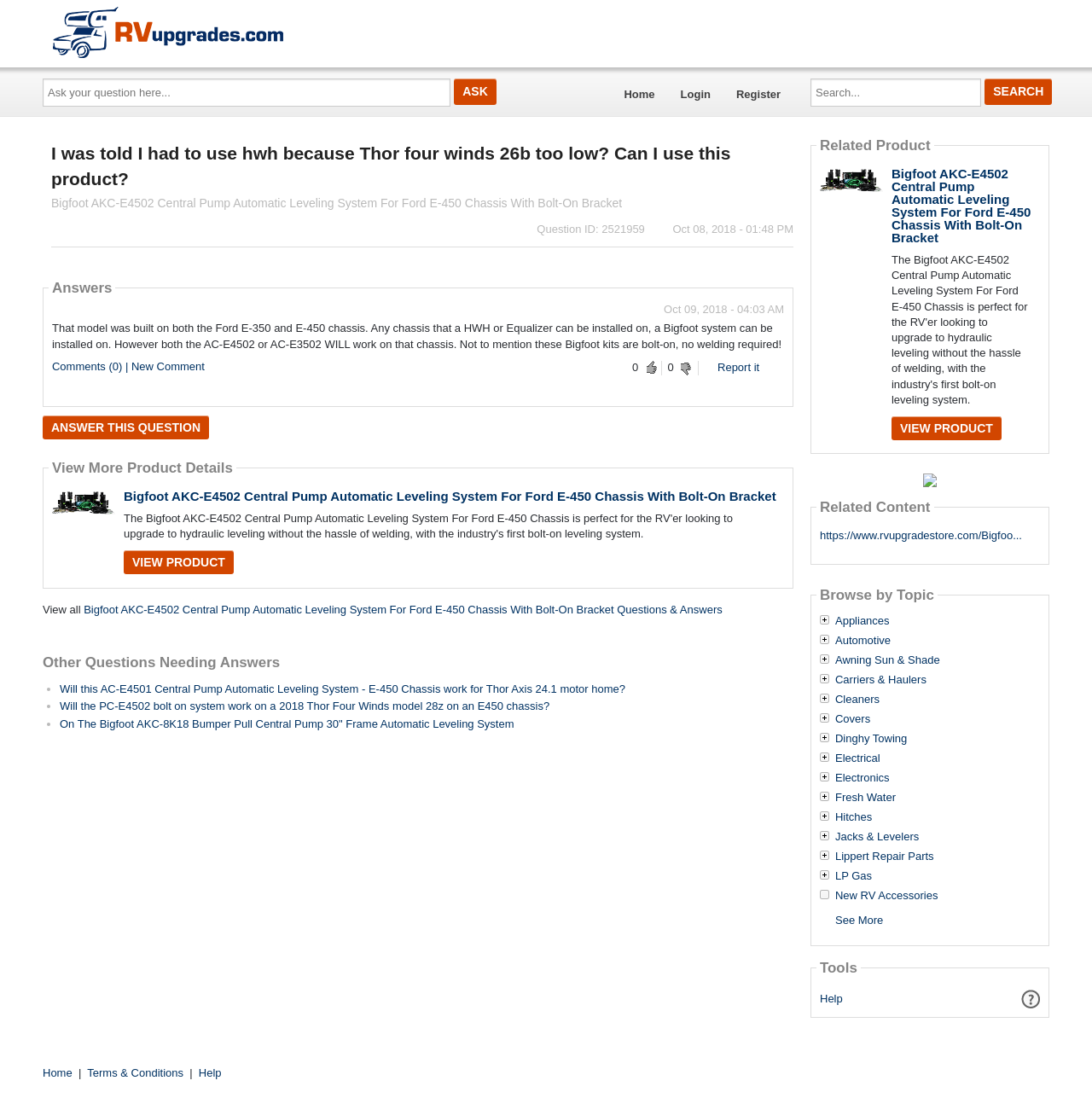Find the bounding box coordinates of the UI element according to this description: "Lippert Repair Parts".

[0.765, 0.775, 0.855, 0.785]